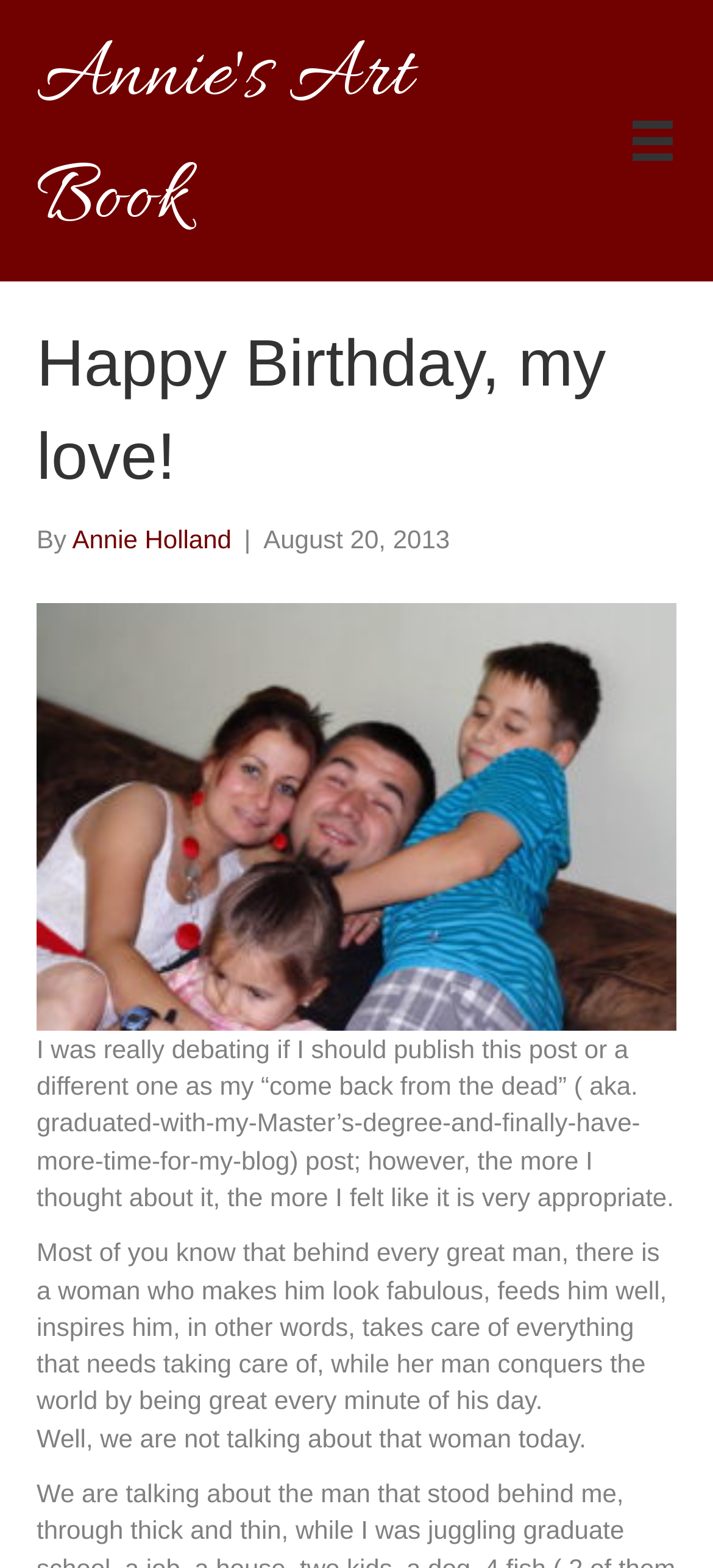What is the date of the birthday?
Observe the image and answer the question with a one-word or short phrase response.

August 20, 2013